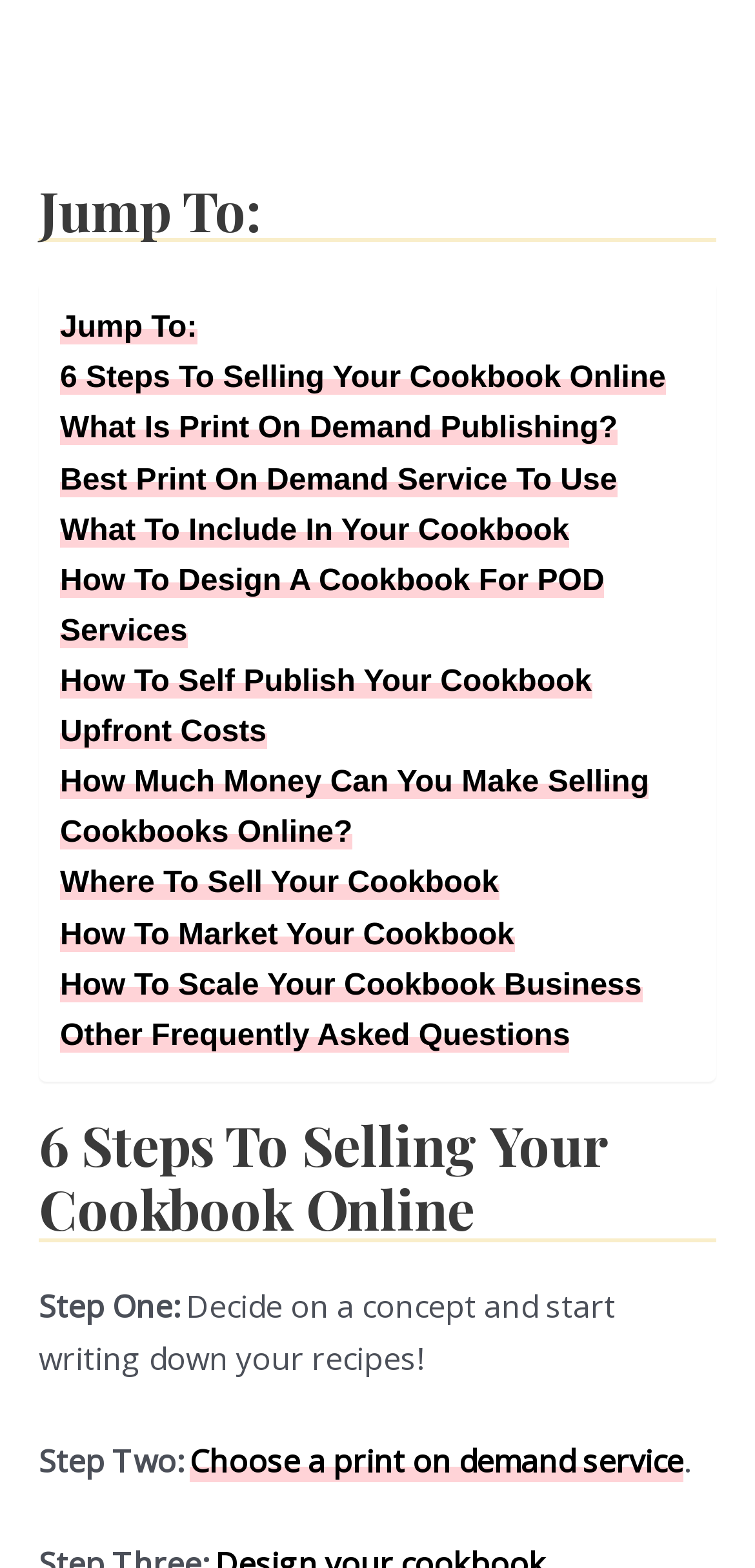How many steps are involved in selling a cookbook online?
By examining the image, provide a one-word or phrase answer.

6